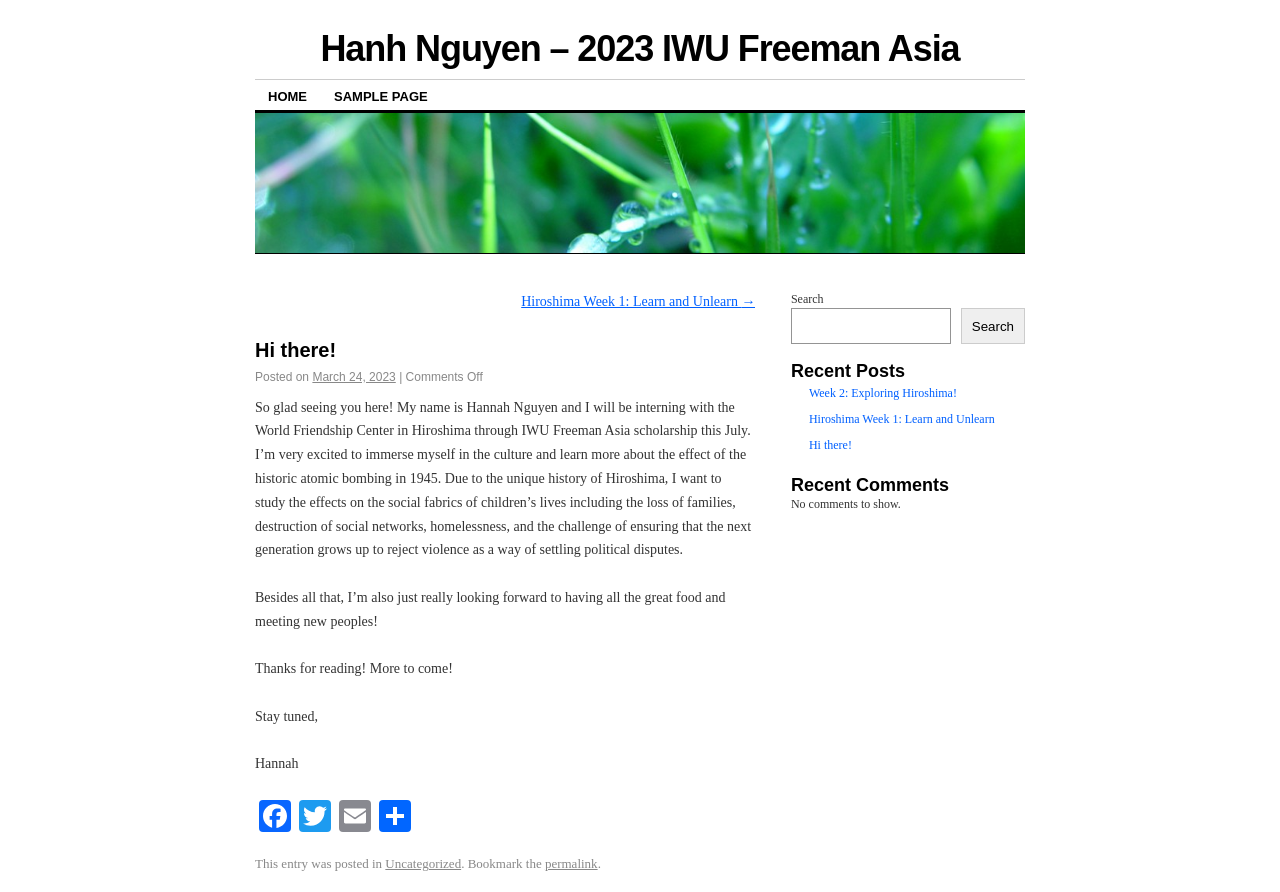What is the status of comments on the webpage?
Refer to the screenshot and respond with a concise word or phrase.

No comments to show